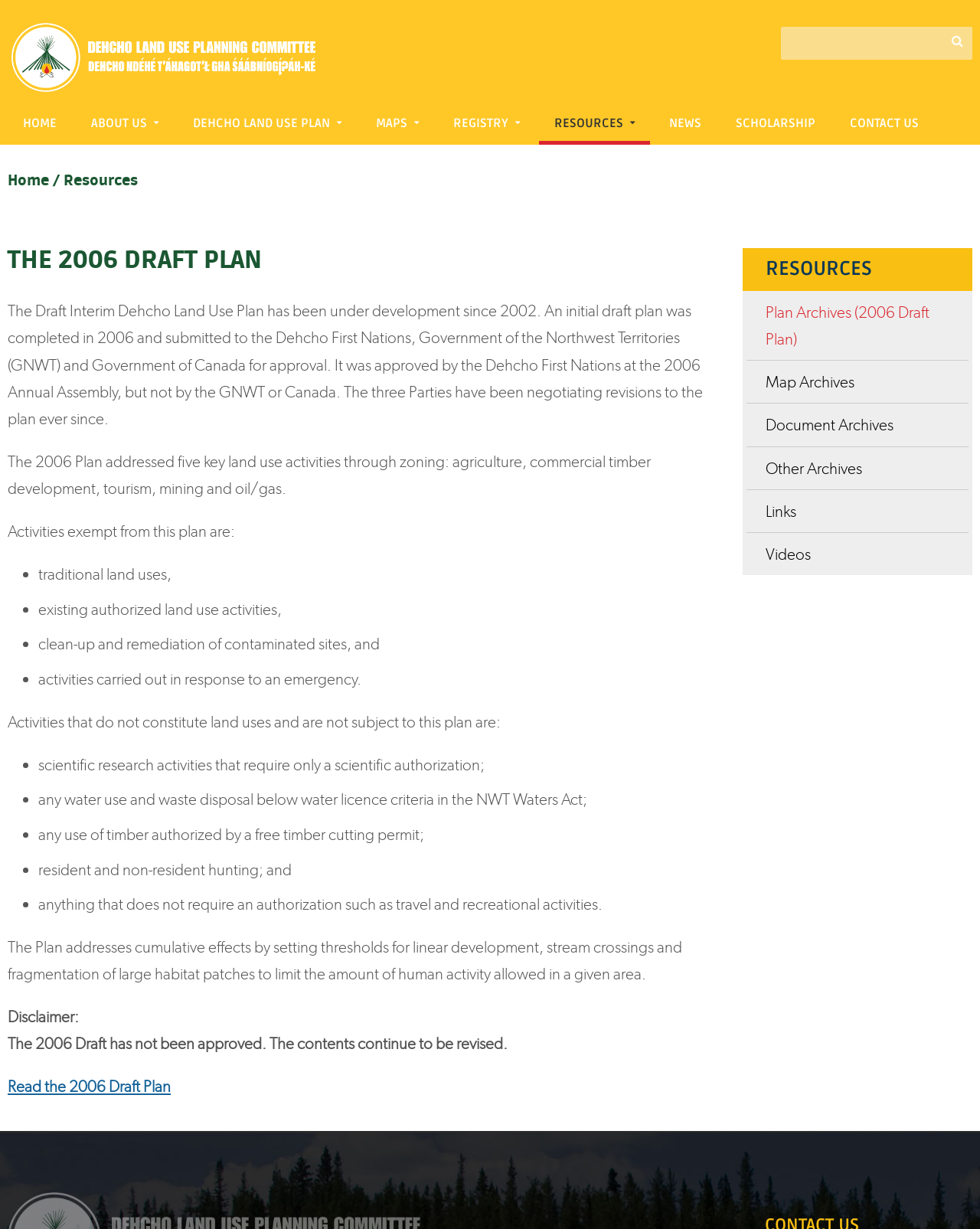What is the purpose of the search form?
We need a detailed and meticulous answer to the question.

The search form is located at the top right corner of the webpage, and it allows users to search for specific content within the website. The form has a search box and a search button, indicating that users can input keywords or phrases to find relevant information.